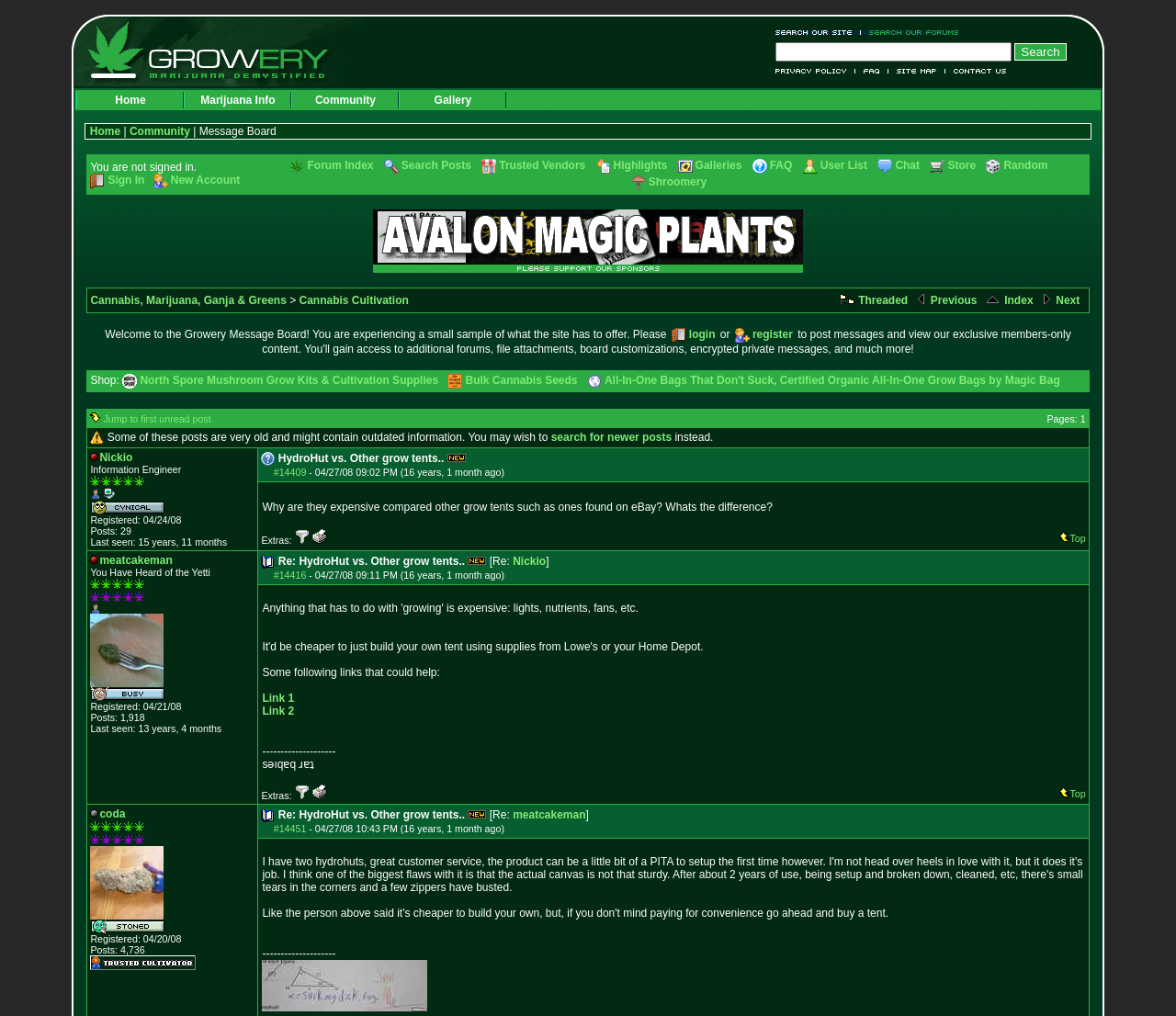Find the bounding box coordinates of the area that needs to be clicked in order to achieve the following instruction: "View the thread on Cannabis Cultivation". The coordinates should be specified as four float numbers between 0 and 1, i.e., [left, top, right, bottom].

[0.254, 0.289, 0.348, 0.302]